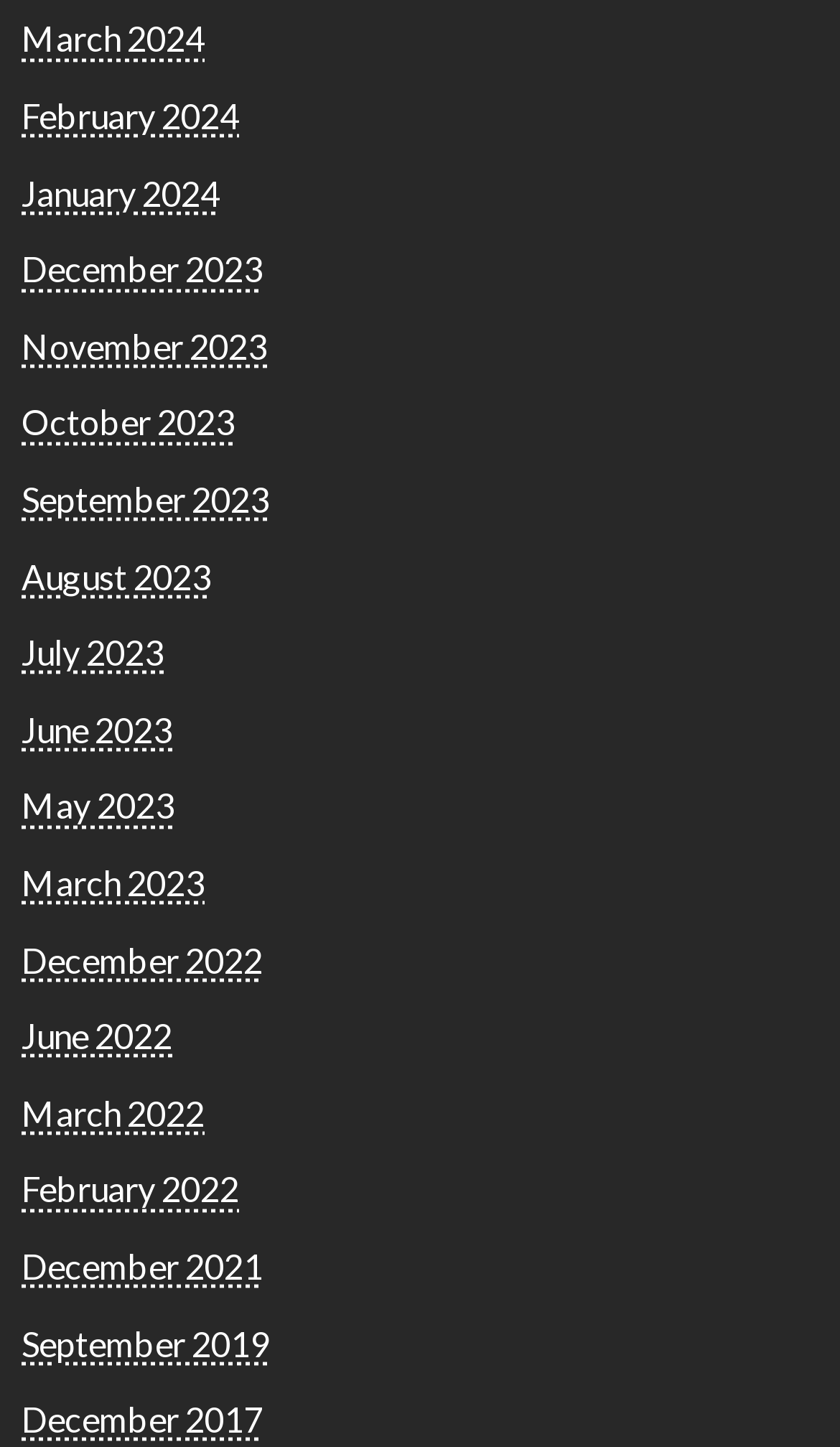How many years are represented?
Use the image to answer the question with a single word or phrase.

6